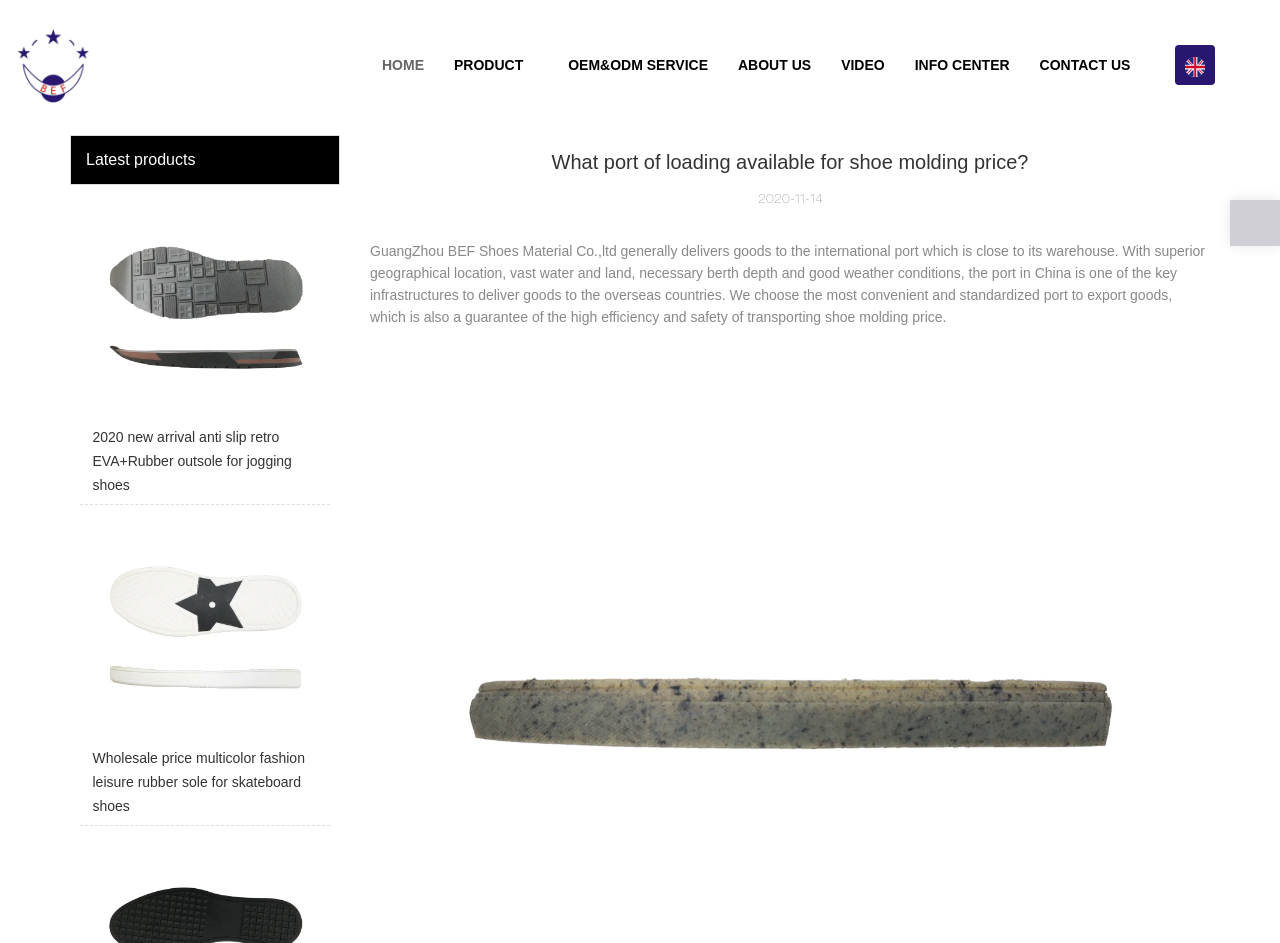Pinpoint the bounding box coordinates of the element you need to click to execute the following instruction: "Read about OEM&ODM SERVICE". The bounding box should be represented by four float numbers between 0 and 1, in the format [left, top, right, bottom].

[0.432, 0.021, 0.565, 0.117]